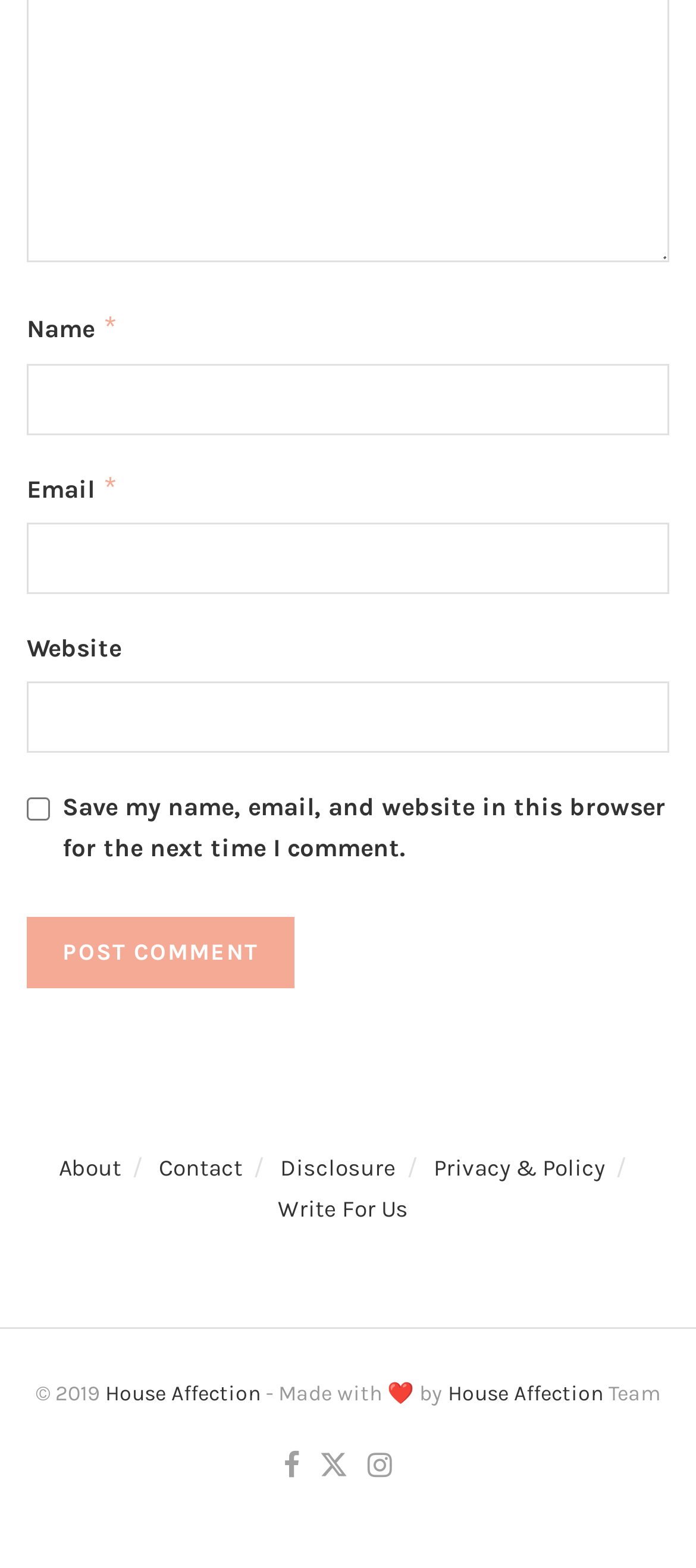Based on the description "Contact", find the bounding box of the specified UI element.

[0.228, 0.741, 0.349, 0.758]